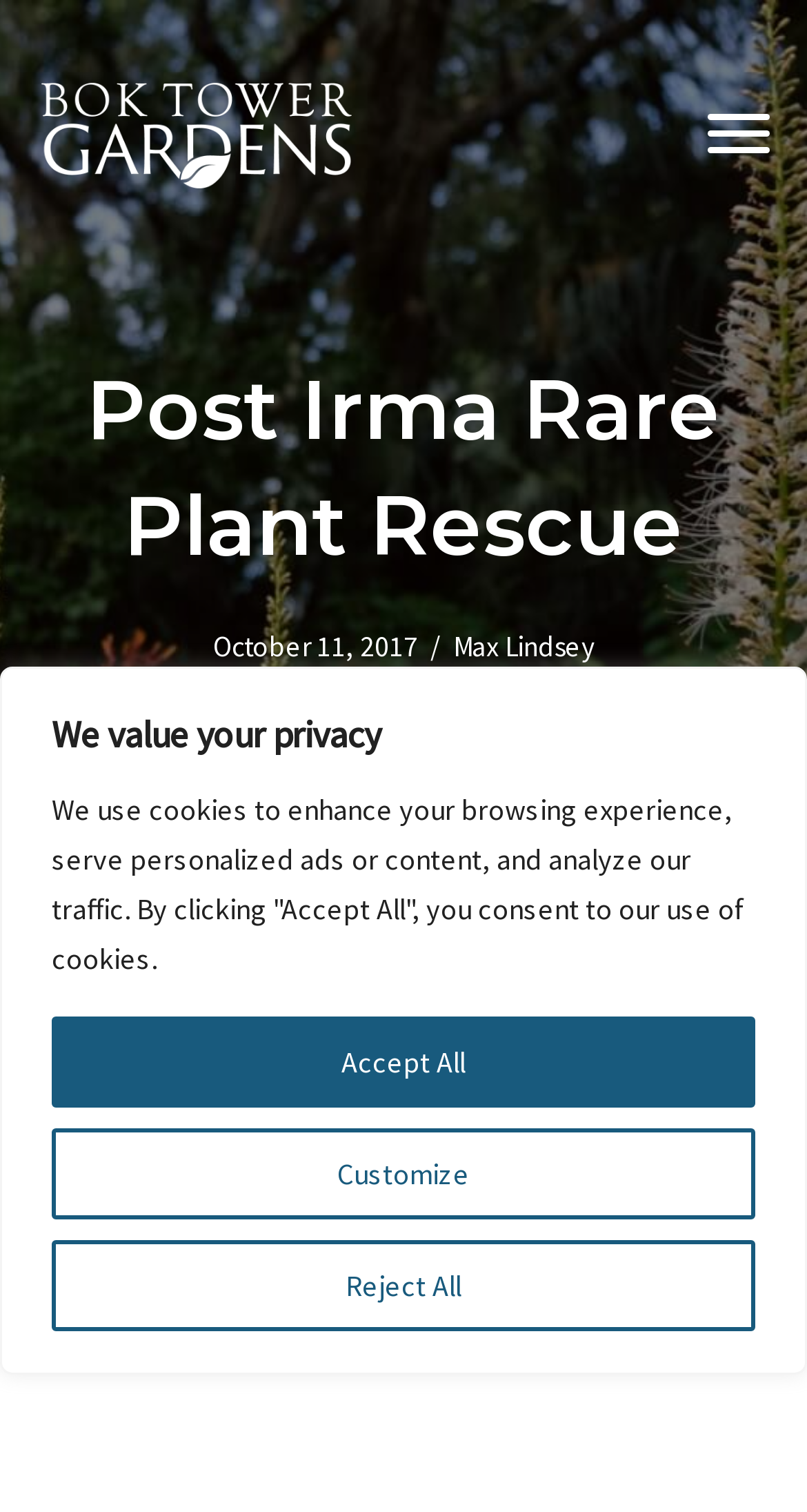Identify the text that serves as the heading for the webpage and generate it.

Post Irma Rare Plant Rescue